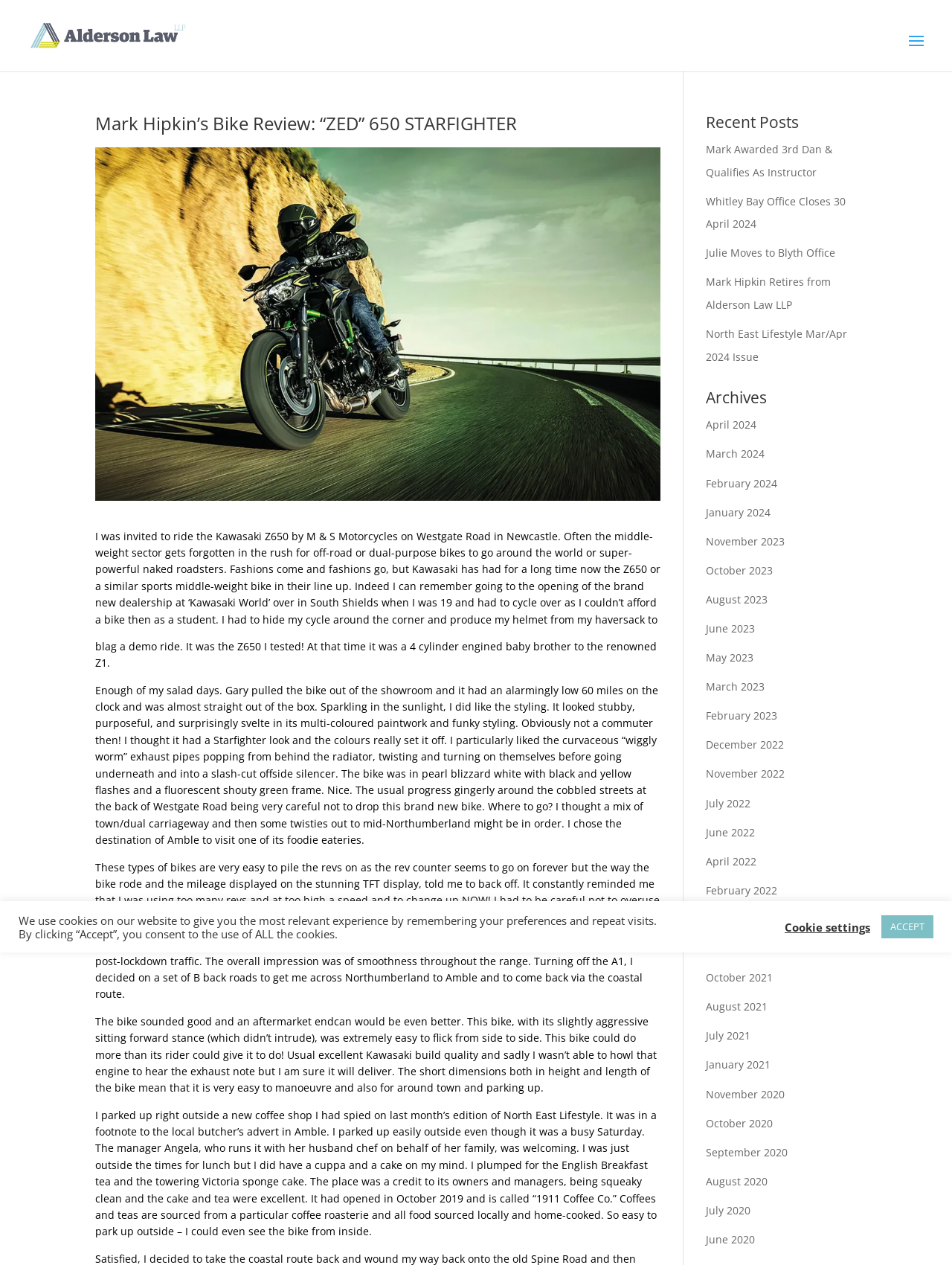Identify the bounding box for the UI element described as: "ACCEPT". The coordinates should be four float numbers between 0 and 1, i.e., [left, top, right, bottom].

[0.926, 0.724, 0.98, 0.742]